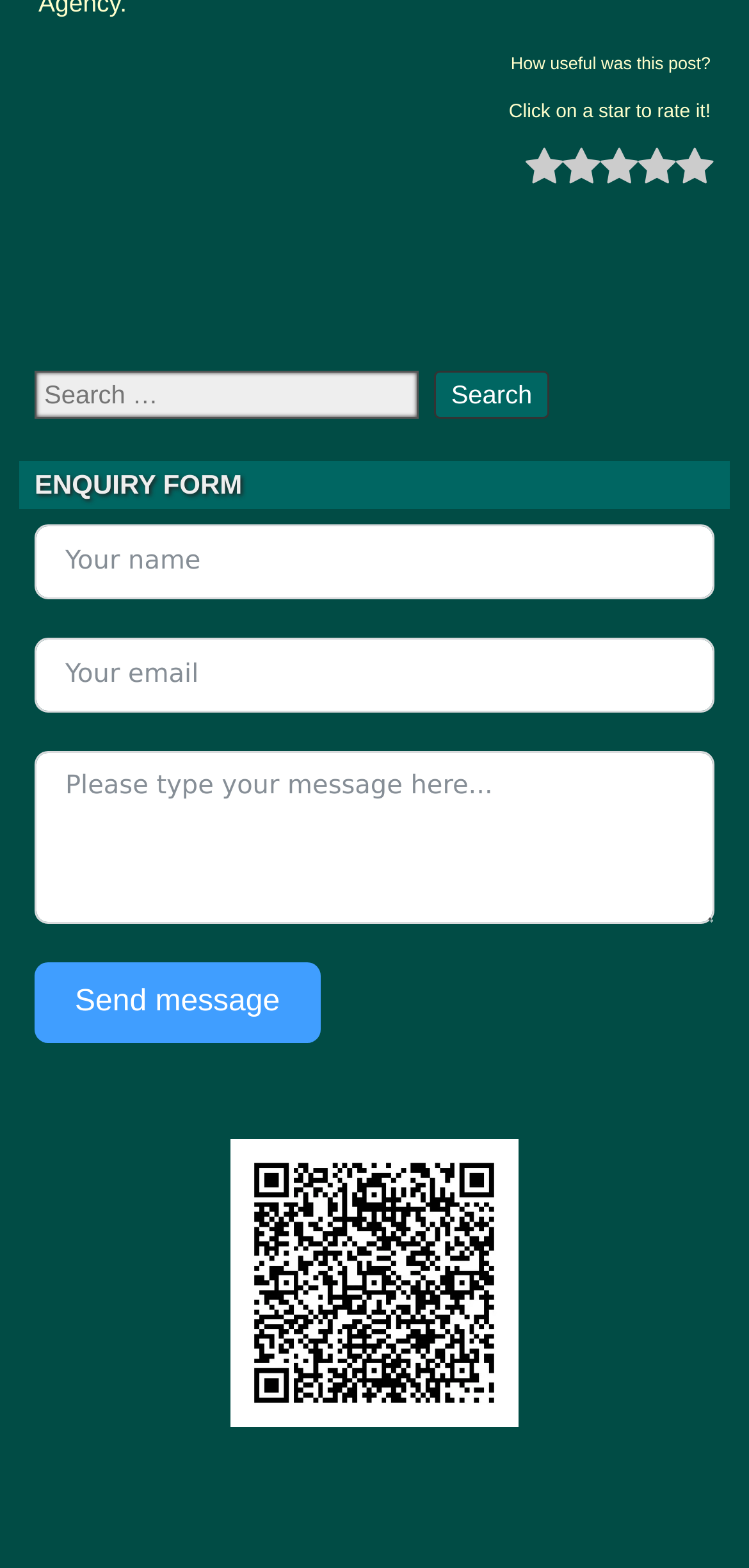Identify the bounding box for the UI element that is described as follows: "name="email" placeholder="Your email"".

[0.046, 0.407, 0.954, 0.454]